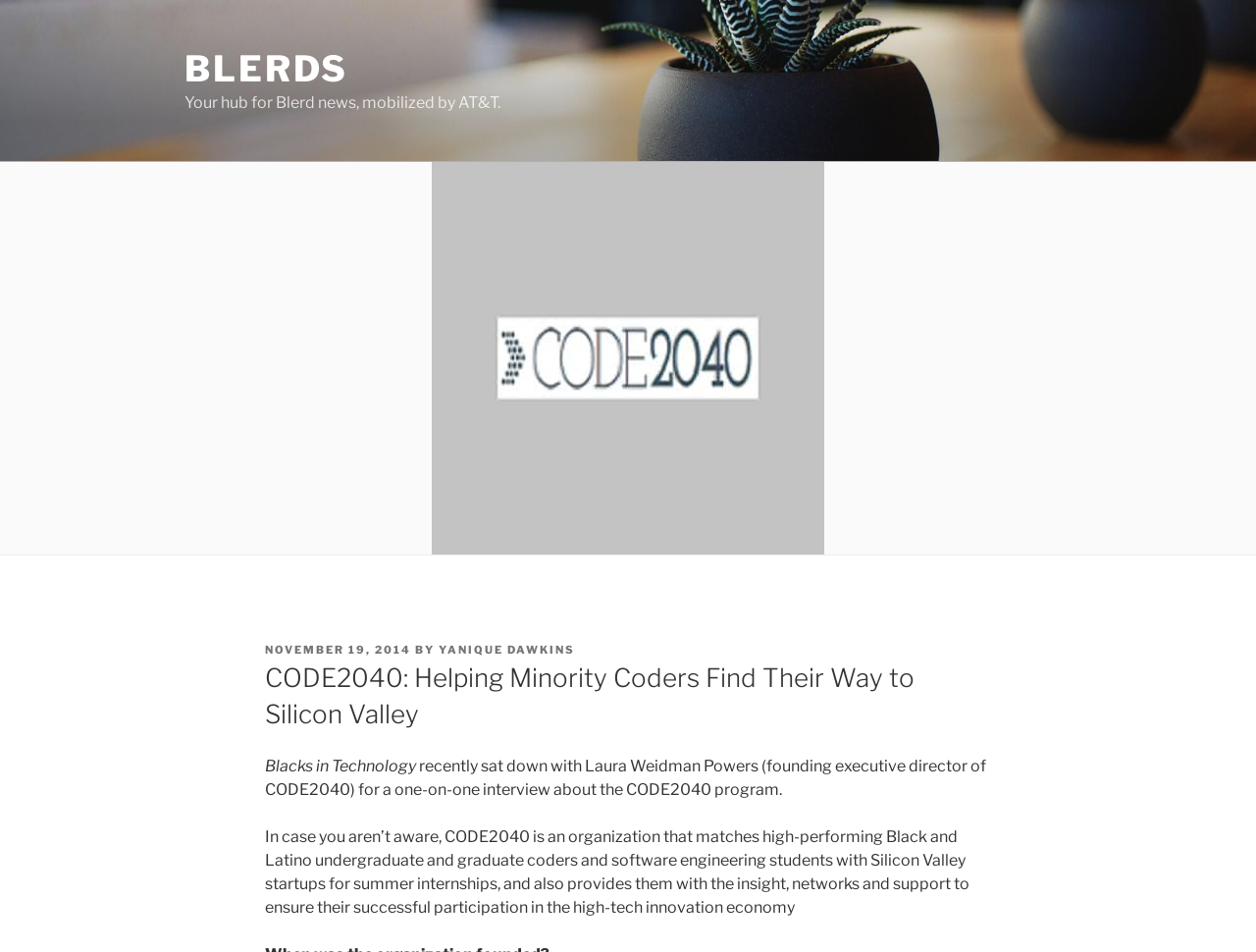From the webpage screenshot, predict the bounding box of the UI element that matches this description: "November 19, 2014November 19, 2014".

[0.211, 0.675, 0.327, 0.69]